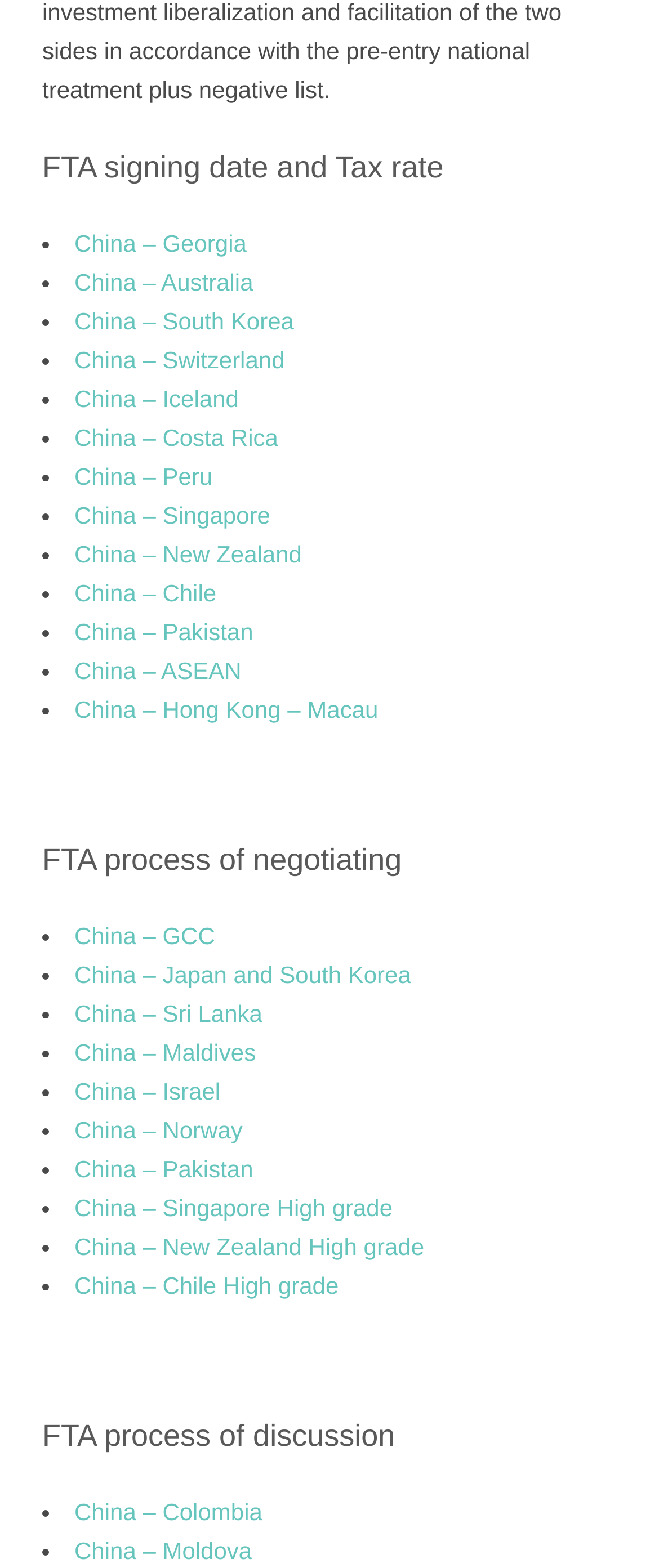Identify the bounding box coordinates for the element that needs to be clicked to fulfill this instruction: "Click on China – Australia link". Provide the coordinates in the format of four float numbers between 0 and 1: [left, top, right, bottom].

[0.113, 0.171, 0.384, 0.189]